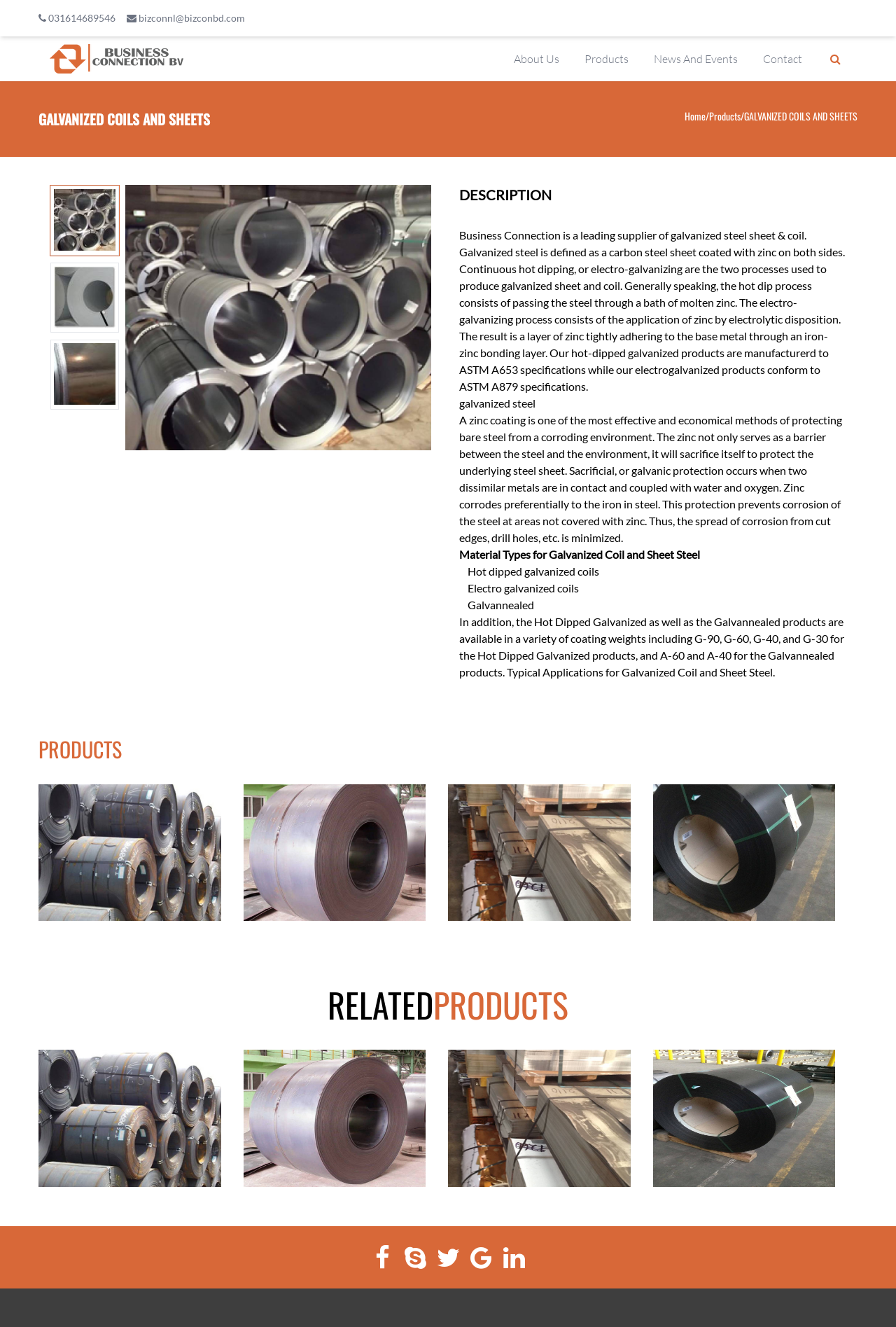Could you specify the bounding box coordinates for the clickable section to complete the following instruction: "View the 'GALVANIZED COILS AND SHEETS' product"?

[0.043, 0.082, 0.234, 0.097]